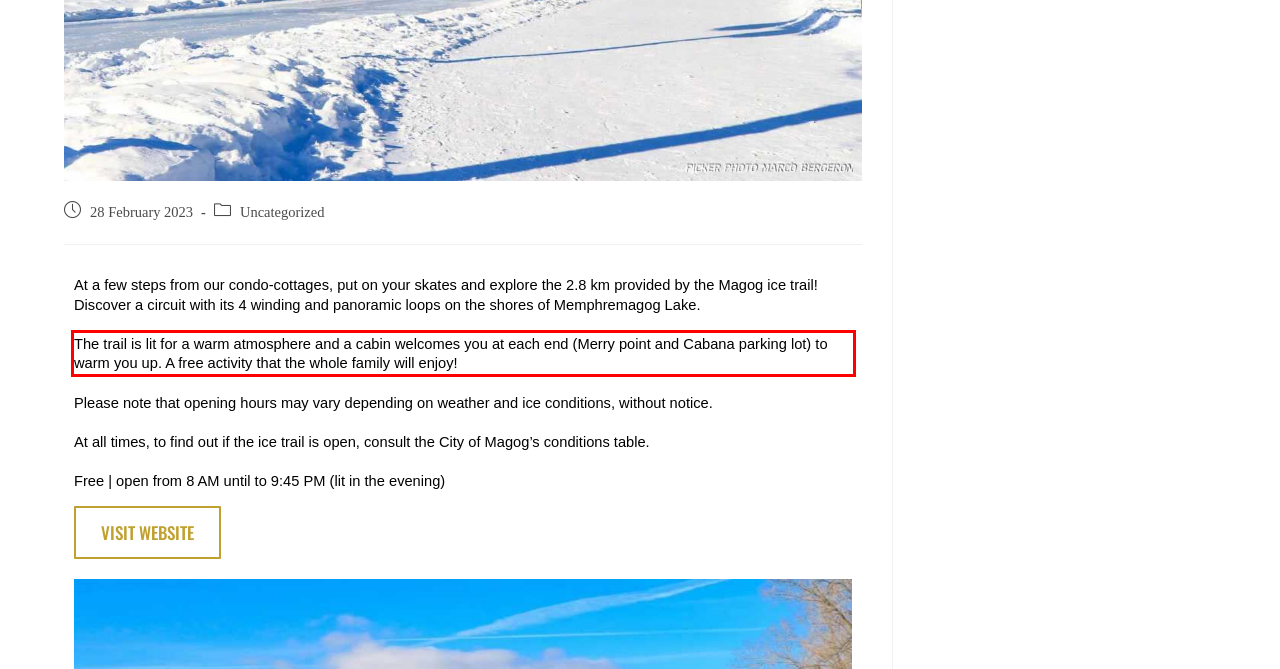You are provided with a screenshot of a webpage that includes a UI element enclosed in a red rectangle. Extract the text content inside this red rectangle.

The trail is lit for a warm atmosphere and a cabin welcomes you at each end (Merry point and Cabana parking lot) to warm you up. A free activity that the whole family will enjoy!